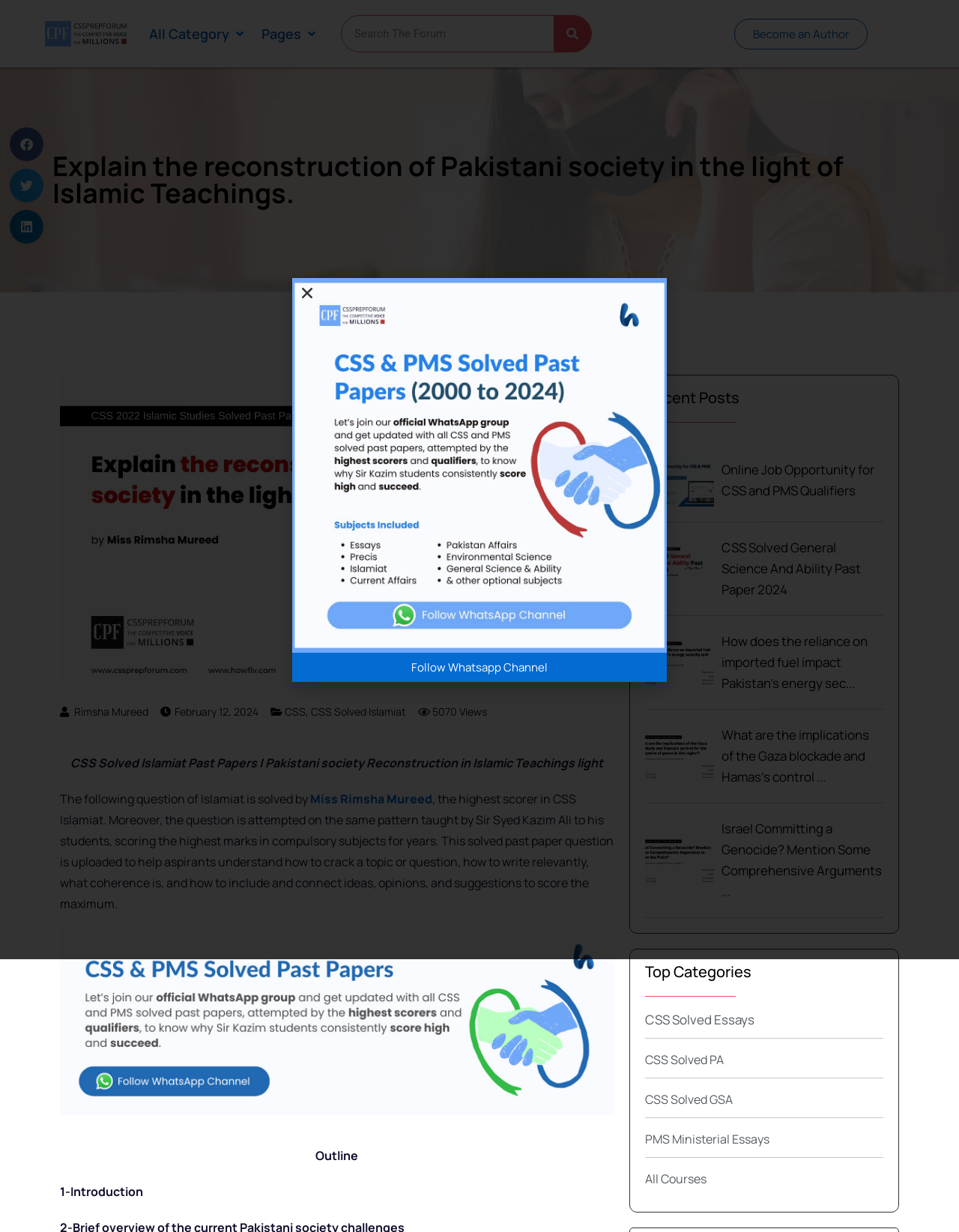What is the topic of the solved question?
Based on the visual information, provide a detailed and comprehensive answer.

The topic of the solved question can be determined by reading the heading 'Explain the reconstruction of Pakistani society in the light of Islamic Teachings.' which is located at the top of the webpage, indicating that the question is related to the reconstruction of Pakistani society in the light of Islamic Teachings.